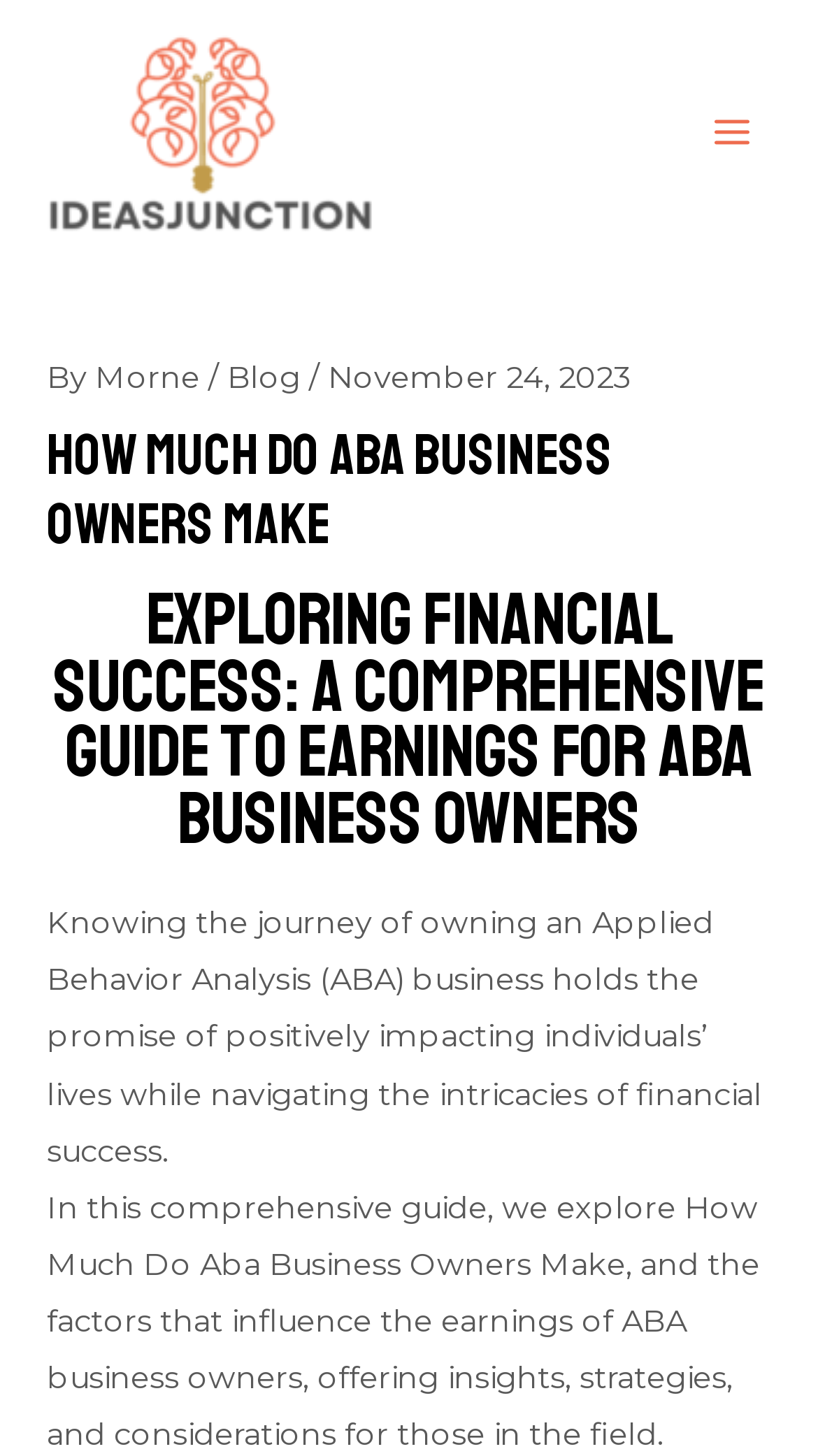Please examine the image and provide a detailed answer to the question: What is the date of the article?

The date of the article can be found in the header section of the webpage, where it says 'November 24, 2023'. This indicates that the article was published on this date.